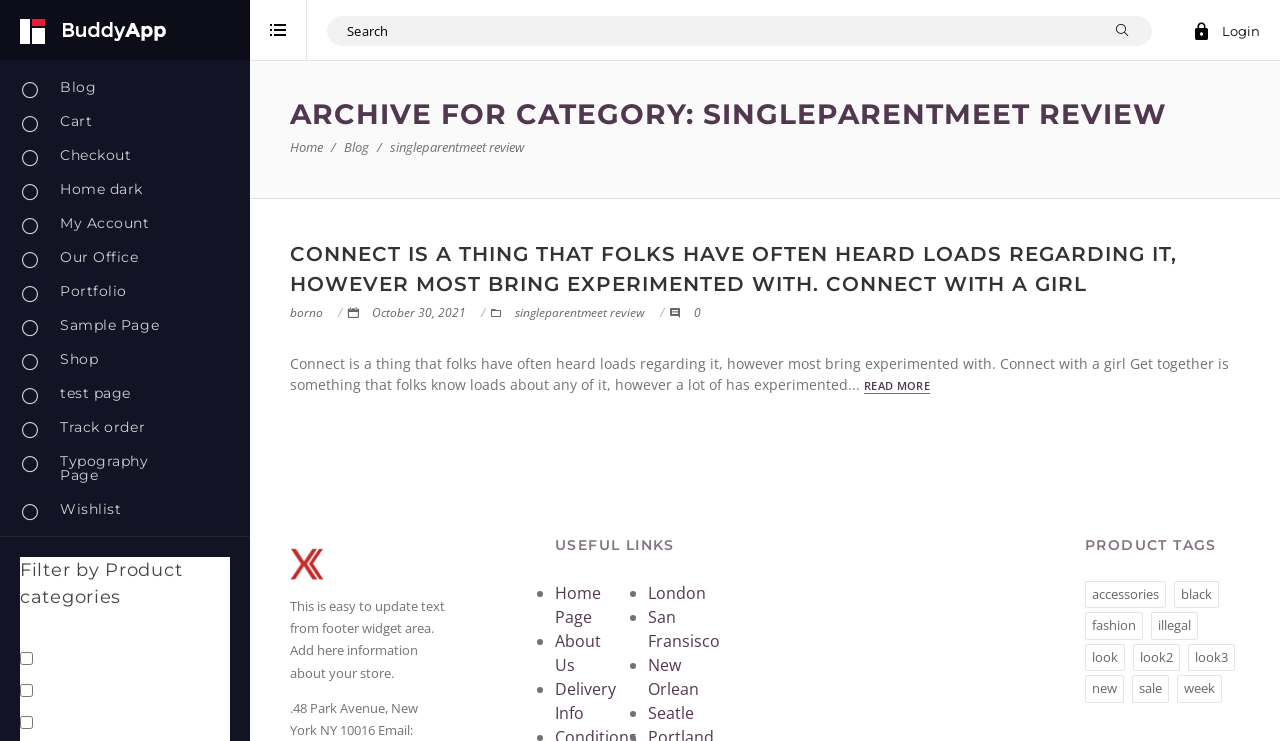Please identify the bounding box coordinates of the area that needs to be clicked to fulfill the following instruction: "Read more about singleparentmeet review."

[0.675, 0.509, 0.727, 0.531]